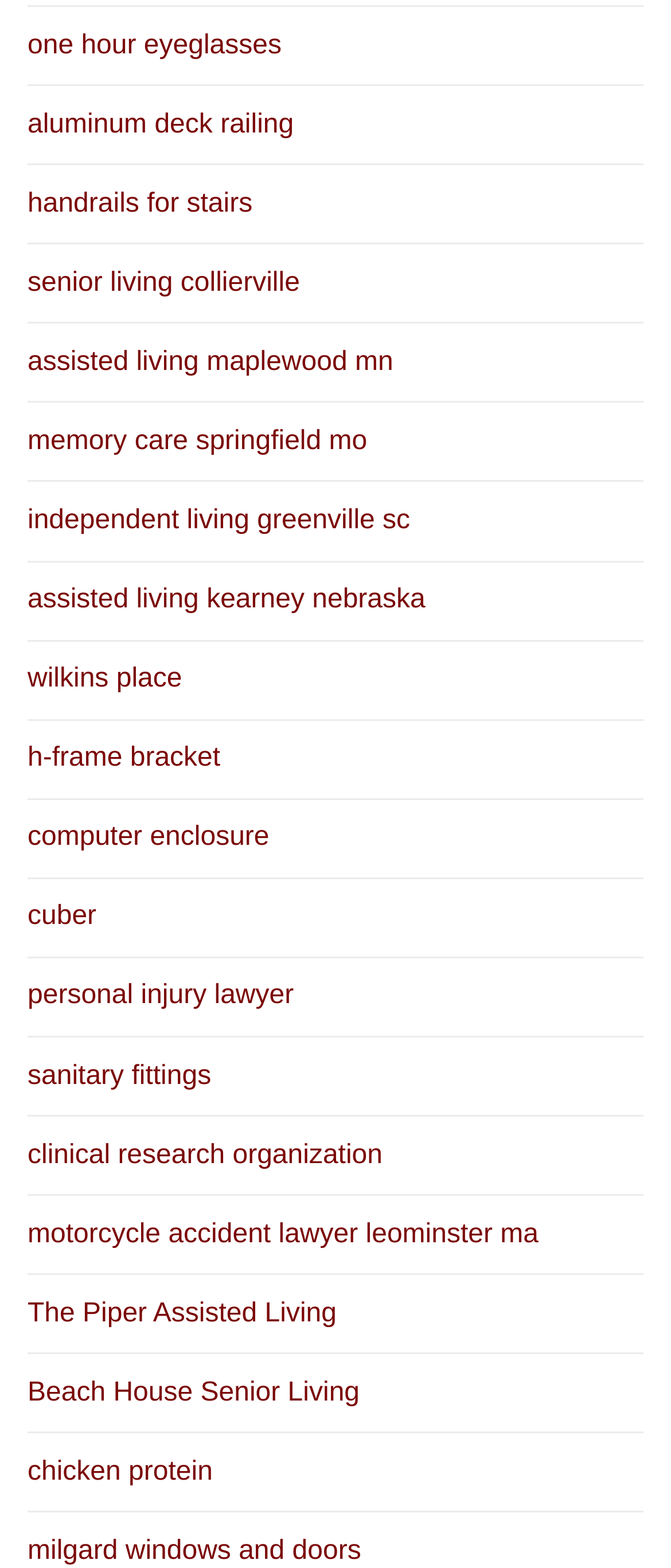Can you give a detailed response to the following question using the information from the image? Are there any links related to senior living?

I found several links related to senior living, such as 'senior living collierville', 'assisted living maplewood mn', and 'The Piper Assisted Living', which suggests that this webpage has content related to senior living.